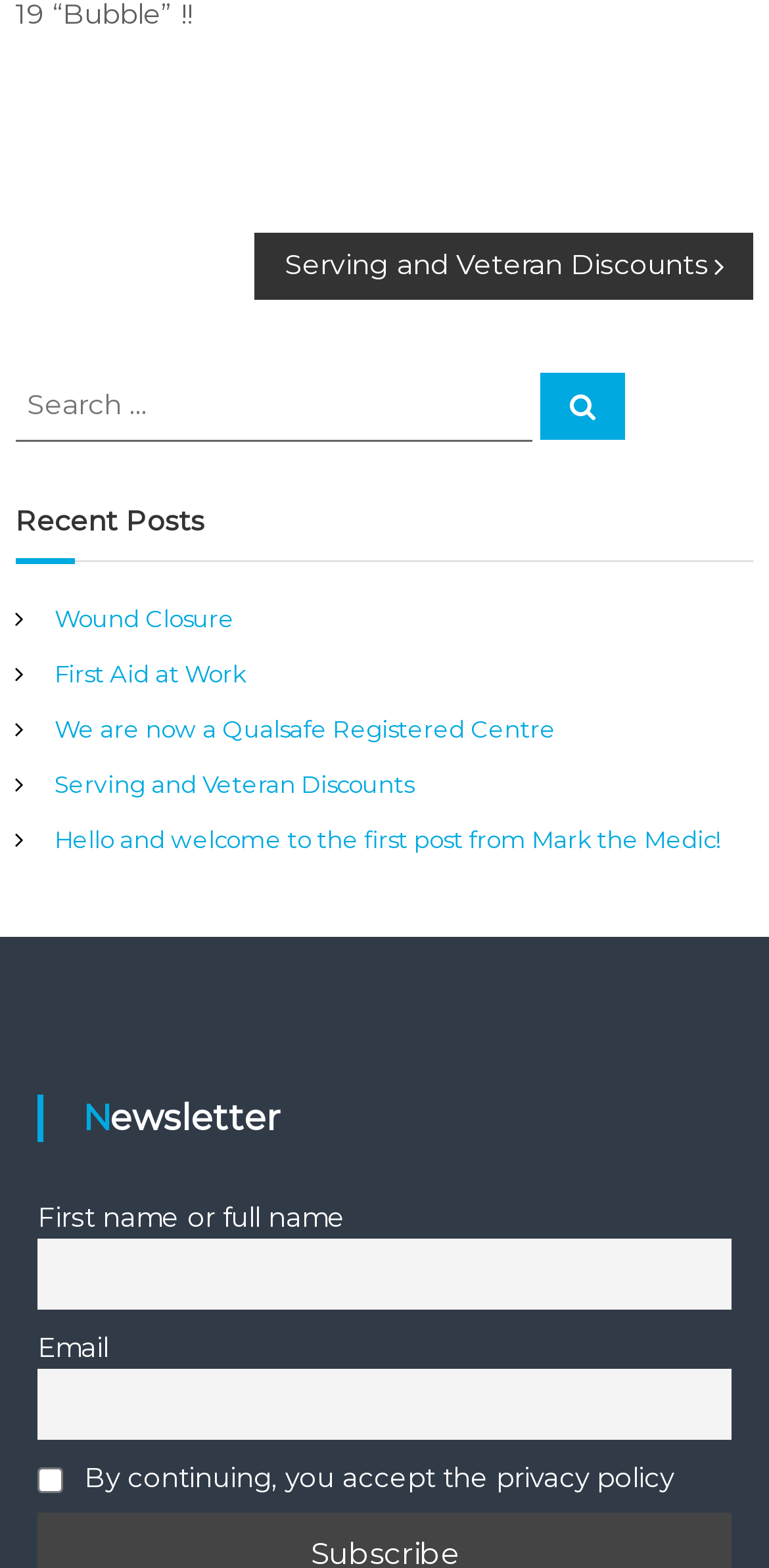Can you show the bounding box coordinates of the region to click on to complete the task described in the instruction: "Read the post 'Serving and Veteran Discounts'"?

[0.071, 0.491, 0.538, 0.509]